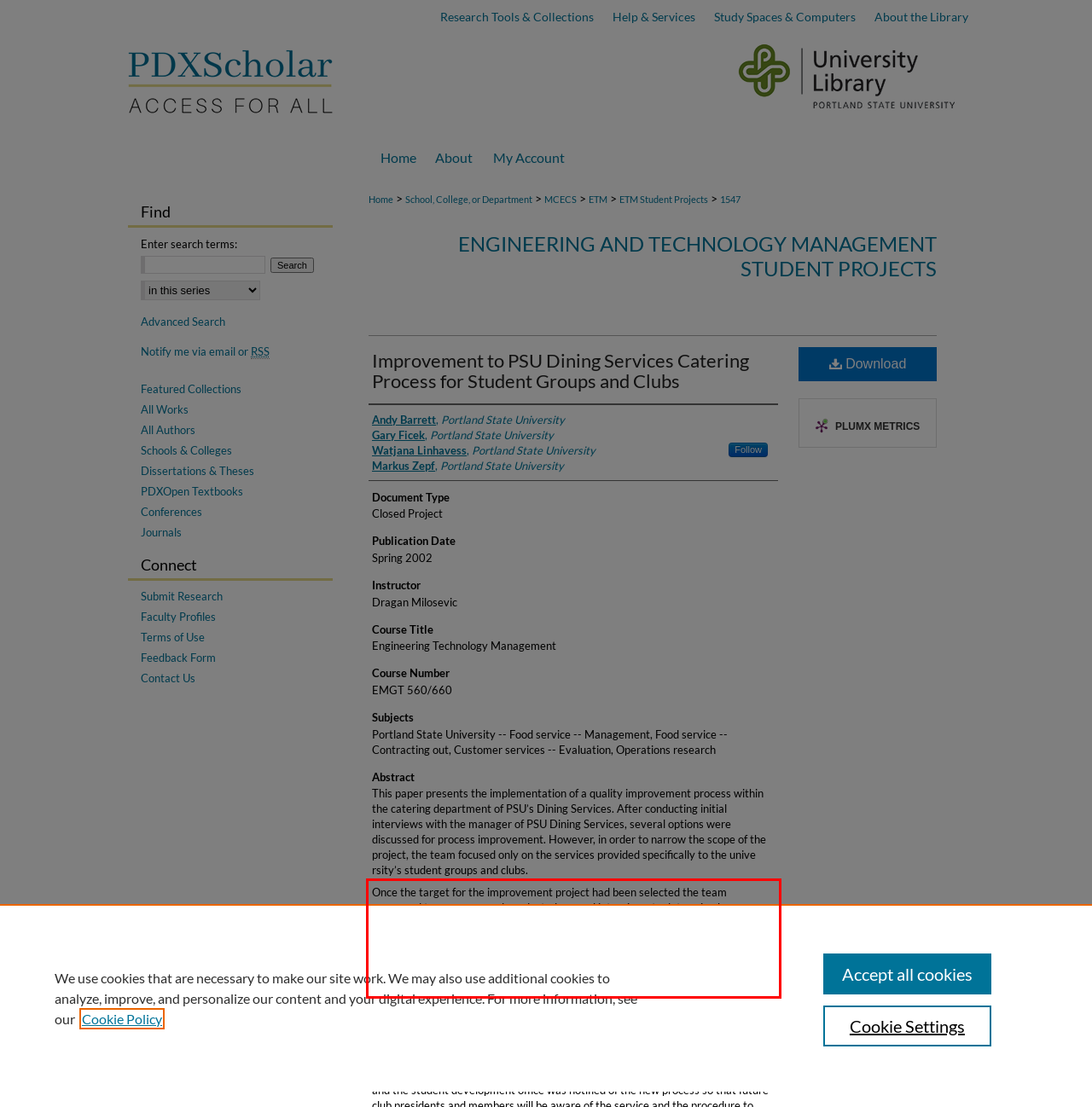Observe the screenshot of the webpage, locate the red bounding box, and extract the text content within it.

Once the target for the improvement project had been selected the team composed two surveys and conducted several interviews to determine key areas of customer dissatisfaction. To the credit of the company, the majority of the responses were favorable, however the areas identified for improvement were convenience and cost. To address these issues the team, in conjunction with the company’s event co-coordinator, developed a ‘Club Menu’ designed to meet the specific needs of the market segment.